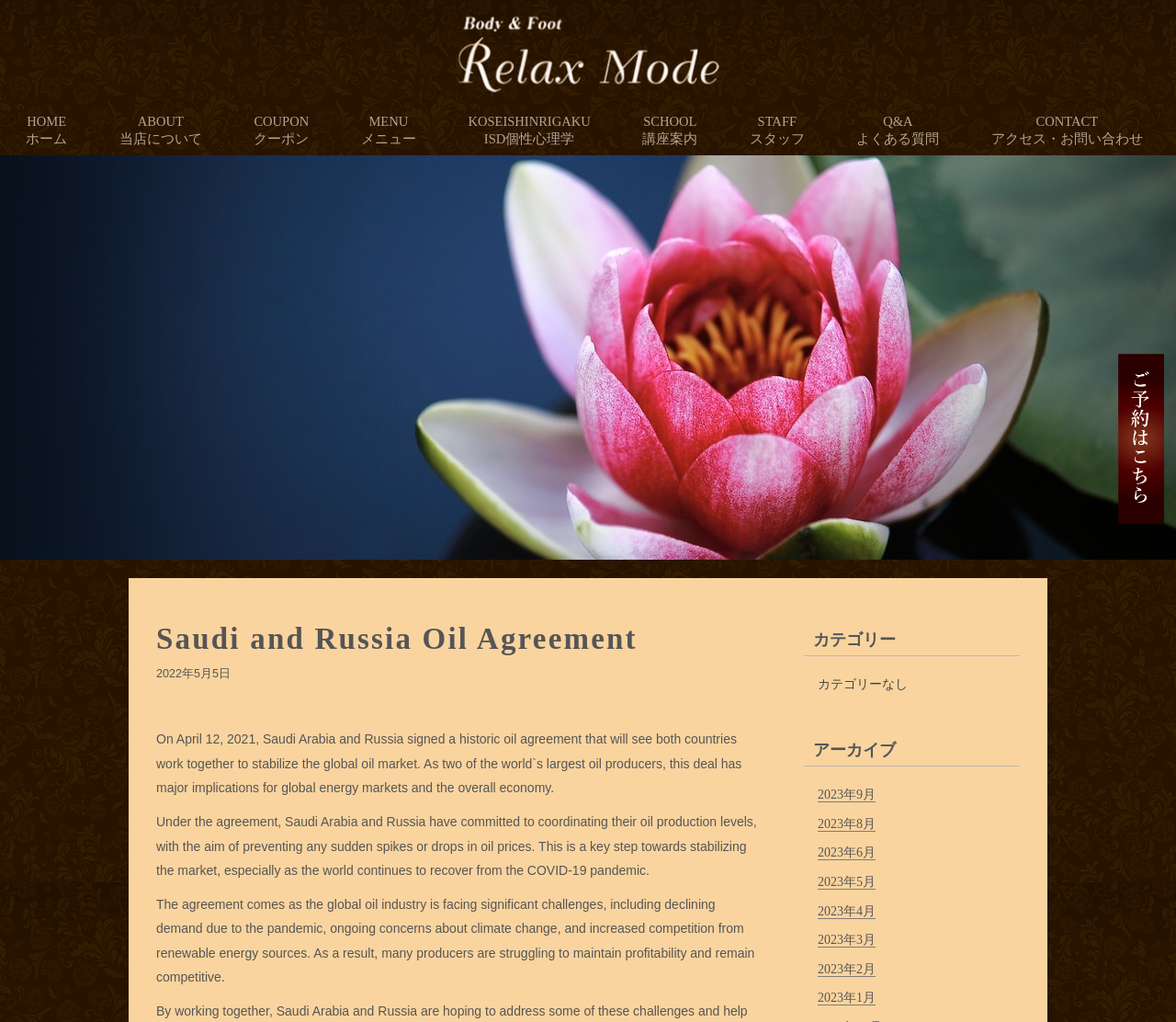What is the name of the massage salon? Using the information from the screenshot, answer with a single word or phrase.

リラックスモード